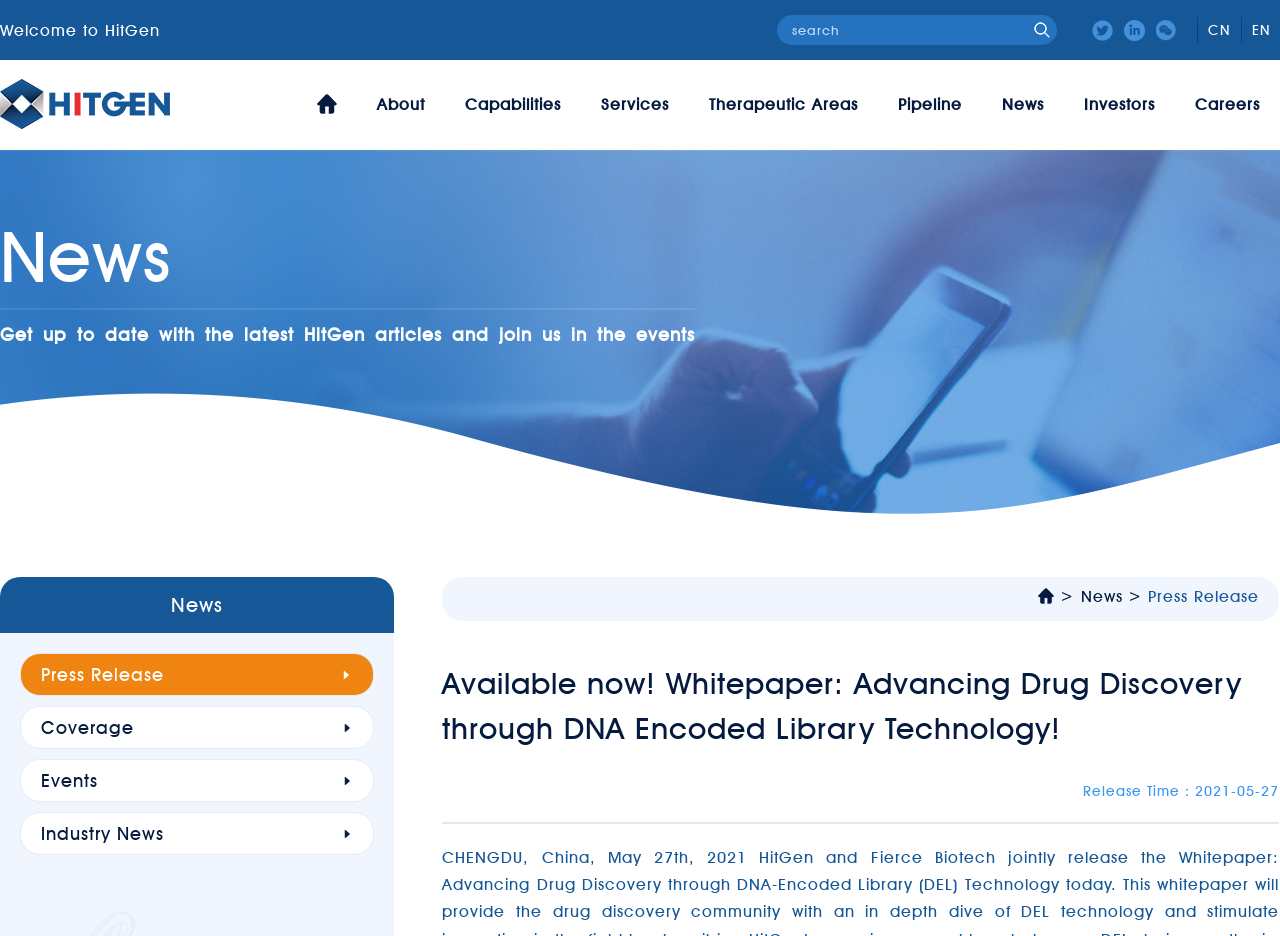Find the bounding box coordinates of the element to click in order to complete the given instruction: "Click on the 'ABOUT' link."

None